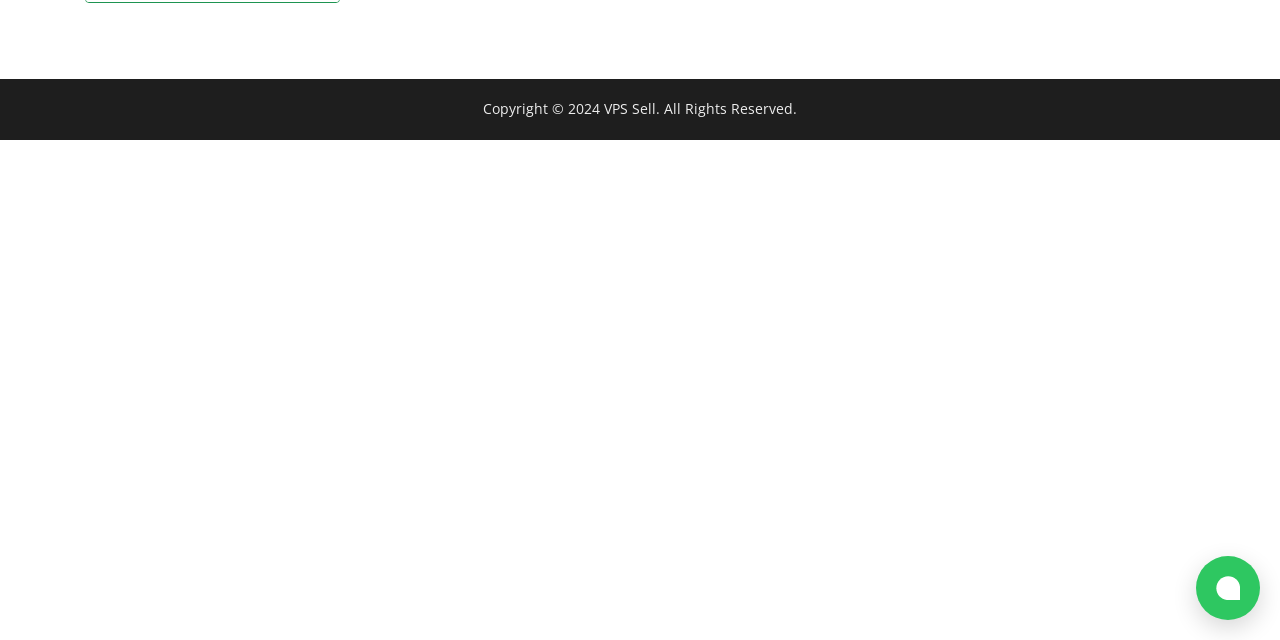Using the format (top-left x, top-left y, bottom-right x, bottom-right y), provide the bounding box coordinates for the described UI element. All values should be floating point numbers between 0 and 1: title="Open chat window"

[0.934, 0.869, 0.984, 0.969]